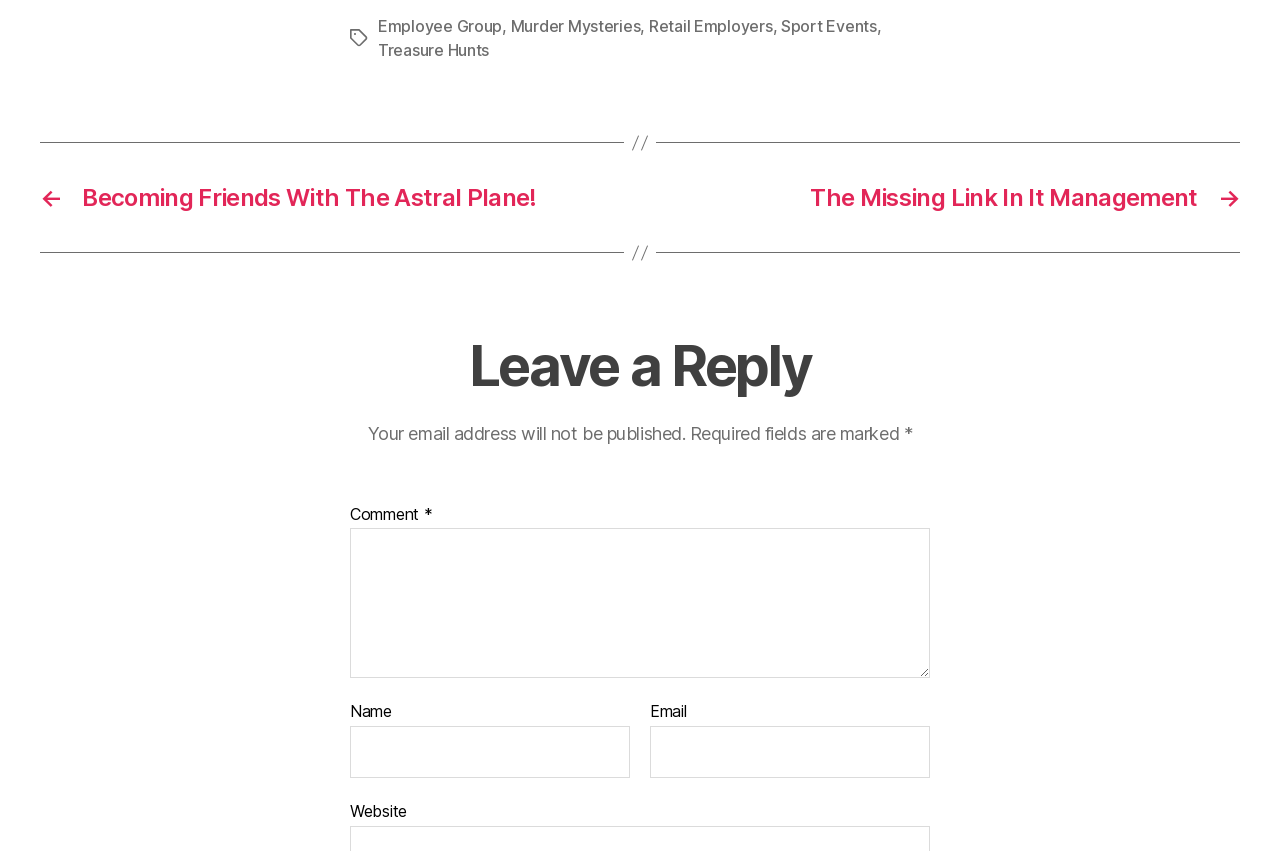Identify the bounding box coordinates of the clickable region necessary to fulfill the following instruction: "Click on the 'Leave a Reply' heading". The bounding box coordinates should be four float numbers between 0 and 1, i.e., [left, top, right, bottom].

[0.031, 0.396, 0.969, 0.475]